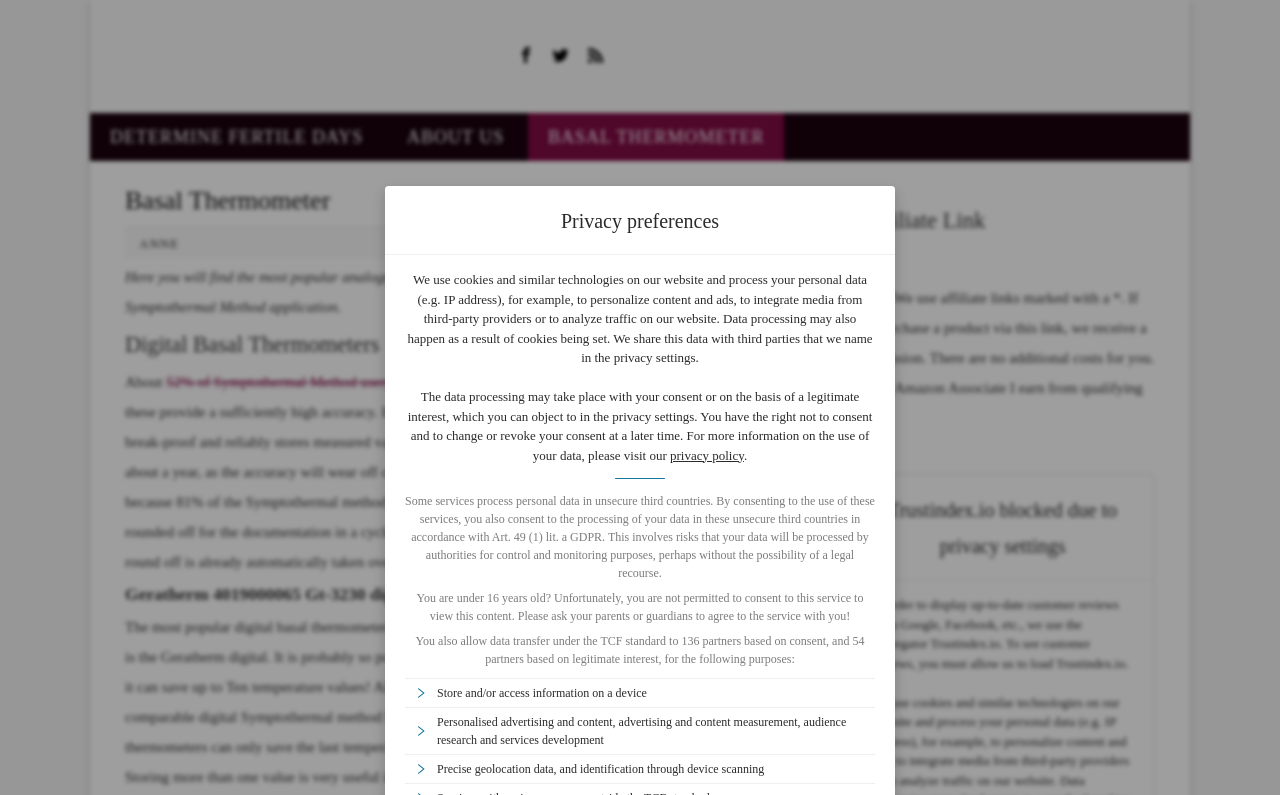Describe the webpage in detail, including text, images, and layout.

This webpage is about Basal Thermometers, specifically for the Symptothermal Method application. At the top, there is a link to "Skip to consent choices". Below it, a heading "Privacy preferences" is displayed. 

Under the heading, a block of text explains the website's use of cookies and similar technologies to personalize content and ads, integrate media from third-party providers, and analyze traffic on the website. This text is followed by another block of text that elaborates on the data processing, including the user's right to consent, object, or revoke consent.

A link to the "privacy policy" is provided below the text blocks. Further down, there is a warning about the risks of processing personal data in unsecure third countries. 

The webpage also includes a notice for users under 16 years old, stating that they are not permitted to consent to the service and should ask their parents or guardians for permission.

Below the notice, a text block explains that the user also allows data transfer to partners based on consent and legitimate interest for specific purposes. 

There are three links below, each with an accompanying image, that allow users to control the storage and access of information on their device, personalized advertising and content, and precise geolocation data, respectively.